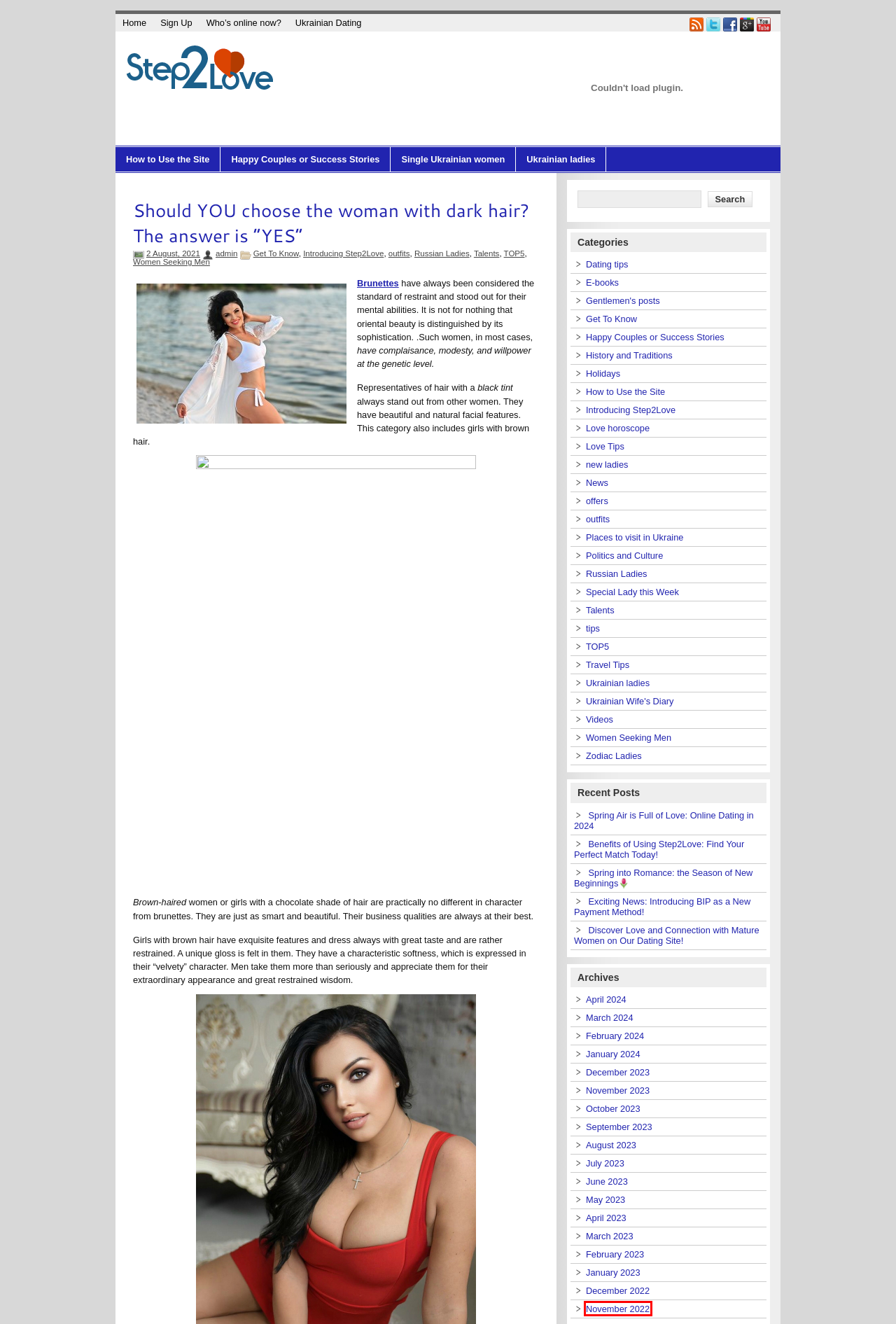Observe the screenshot of a webpage with a red bounding box highlighting an element. Choose the webpage description that accurately reflects the new page after the element within the bounding box is clicked. Here are the candidates:
A. Registration 🌟 - Step2Love
B. February | 2023 | Step2Love blog
C. November | 2022 | Step2Love blog
D. Search 💫Lady for Love at online dating site - Step2Love
E. E-books | Step2Love blog
F. January | 2023 | Step2Love blog
G. Politics and Culture | Step2Love blog
H. Happy Couples or Success Stories | Step2Love blog

C